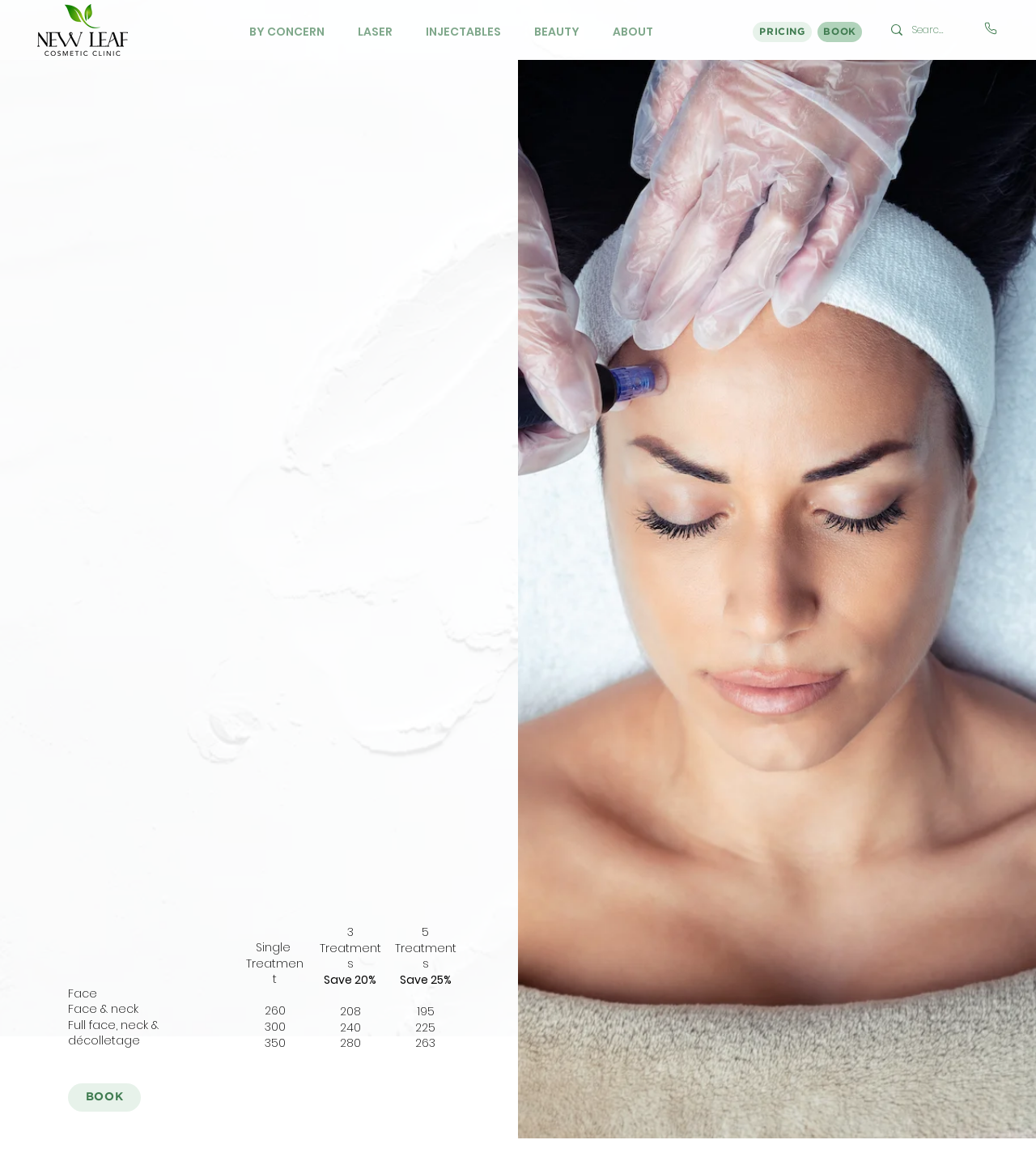Determine the bounding box coordinates for the UI element with the following description: "Brian". The coordinates should be four float numbers between 0 and 1, represented as [left, top, right, bottom].

None